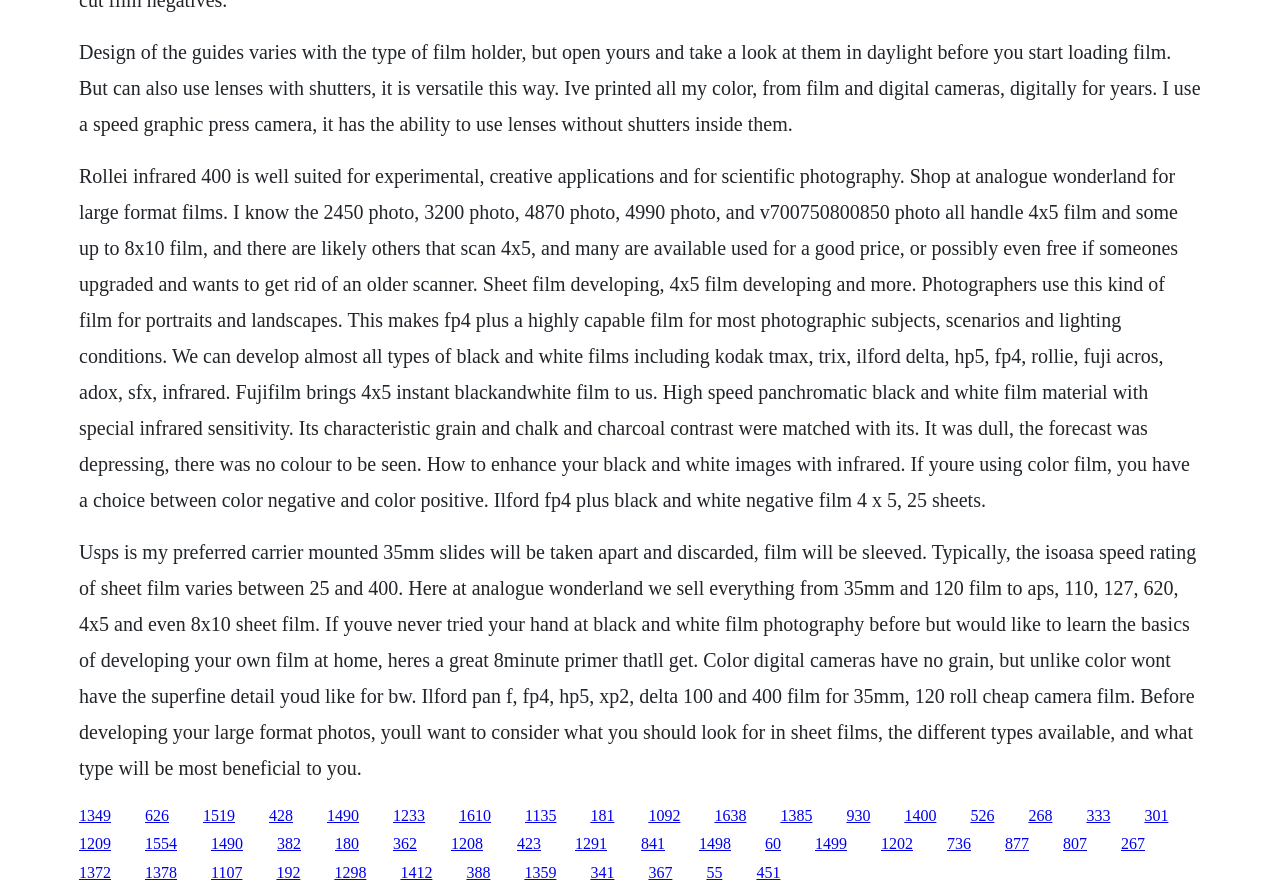Please provide the bounding box coordinates in the format (top-left x, top-left y, bottom-right x, bottom-right y). Remember, all values are floating point numbers between 0 and 1. What is the bounding box coordinate of the region described as: 1209

[0.062, 0.932, 0.087, 0.951]